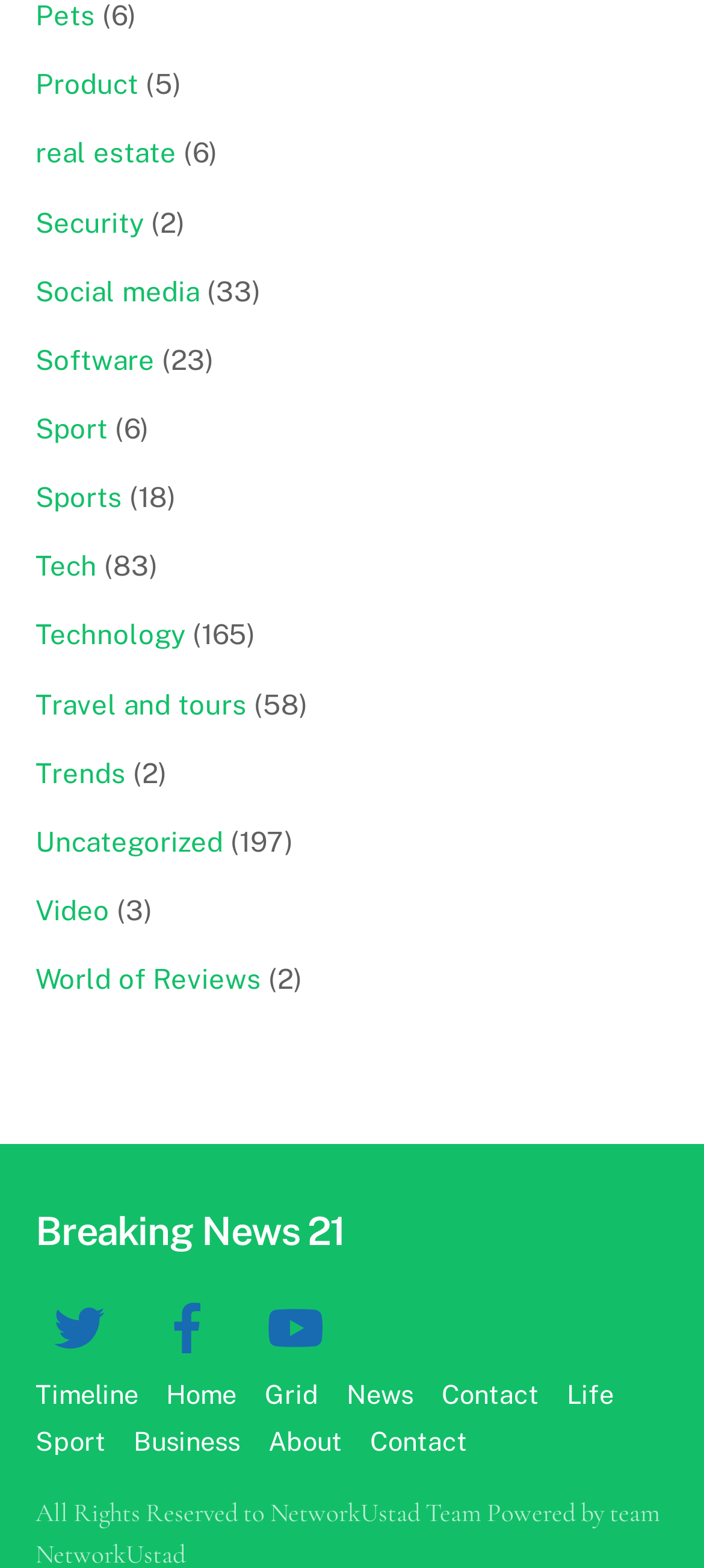Respond to the following question using a concise word or phrase: 
How many social media links are present on the webpage?

3